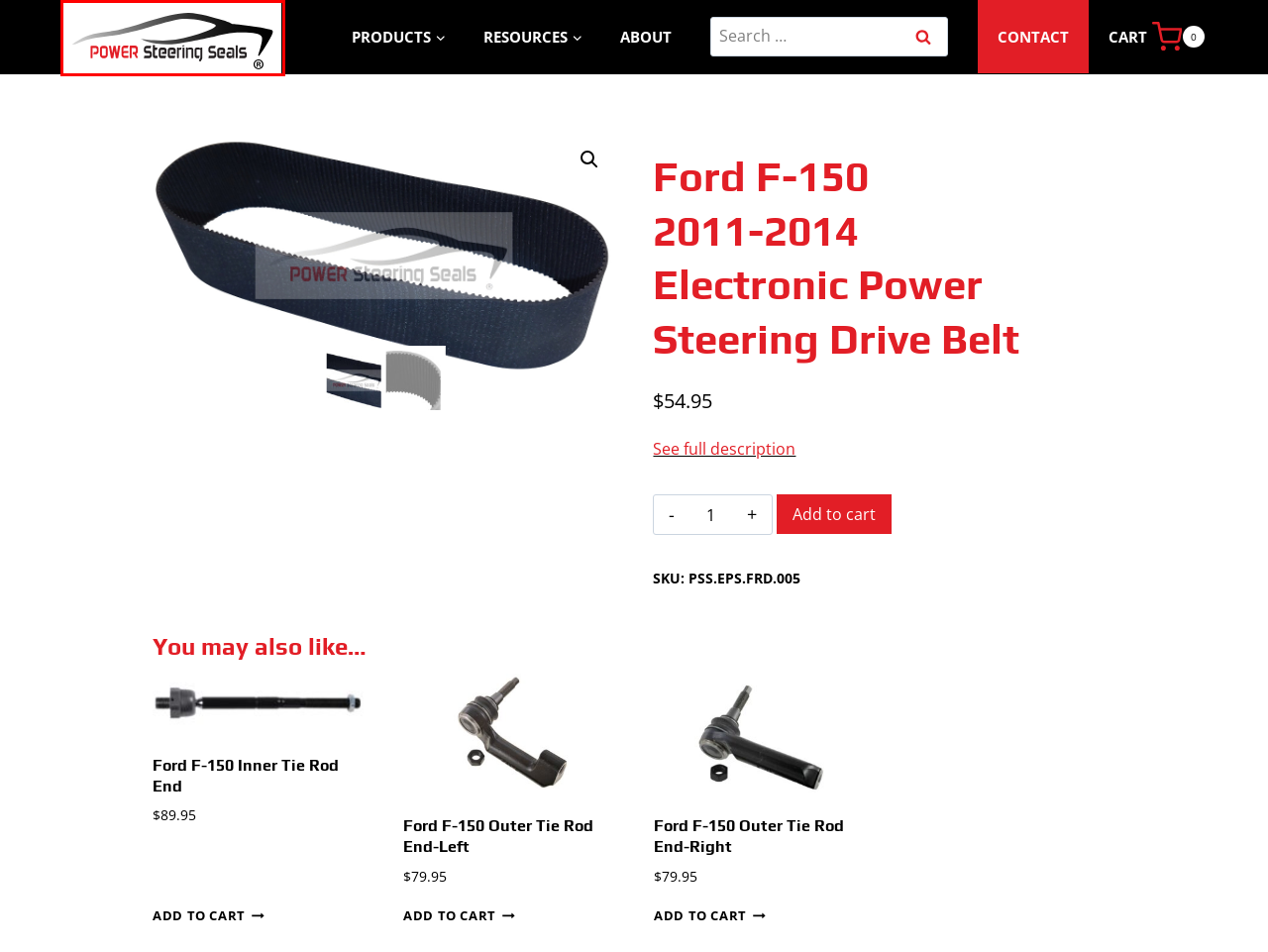A screenshot of a webpage is given, marked with a red bounding box around a UI element. Please select the most appropriate webpage description that fits the new page after clicking the highlighted element. Here are the candidates:
A. About - Power Steering Seals
B. Terms and Conditions - Power Steering Seals
C. Power steering tie rod end for Ford F-150
D. Power Steering Seal Kit Replacement Parts | Gear Box | Rack and Pinion
E. High Quality Power Steering Seal Kits From OEM Manufacturers
F. Warranty - Power Steering Seals
G. FAQ - Power Steering Seals
H. Contact - Power Steering Seals

D